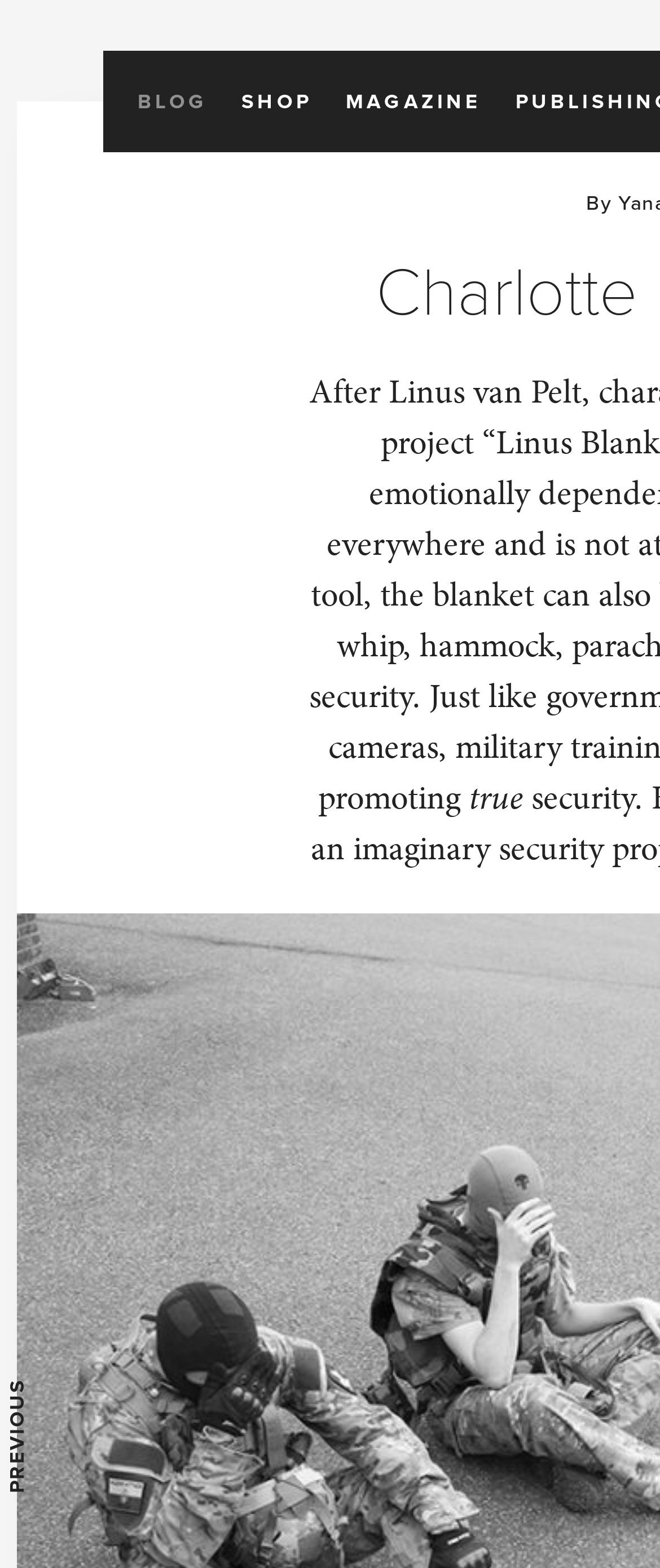Determine the main headline from the webpage and extract its text.

Charlotte Lybeer: Linus Blanket